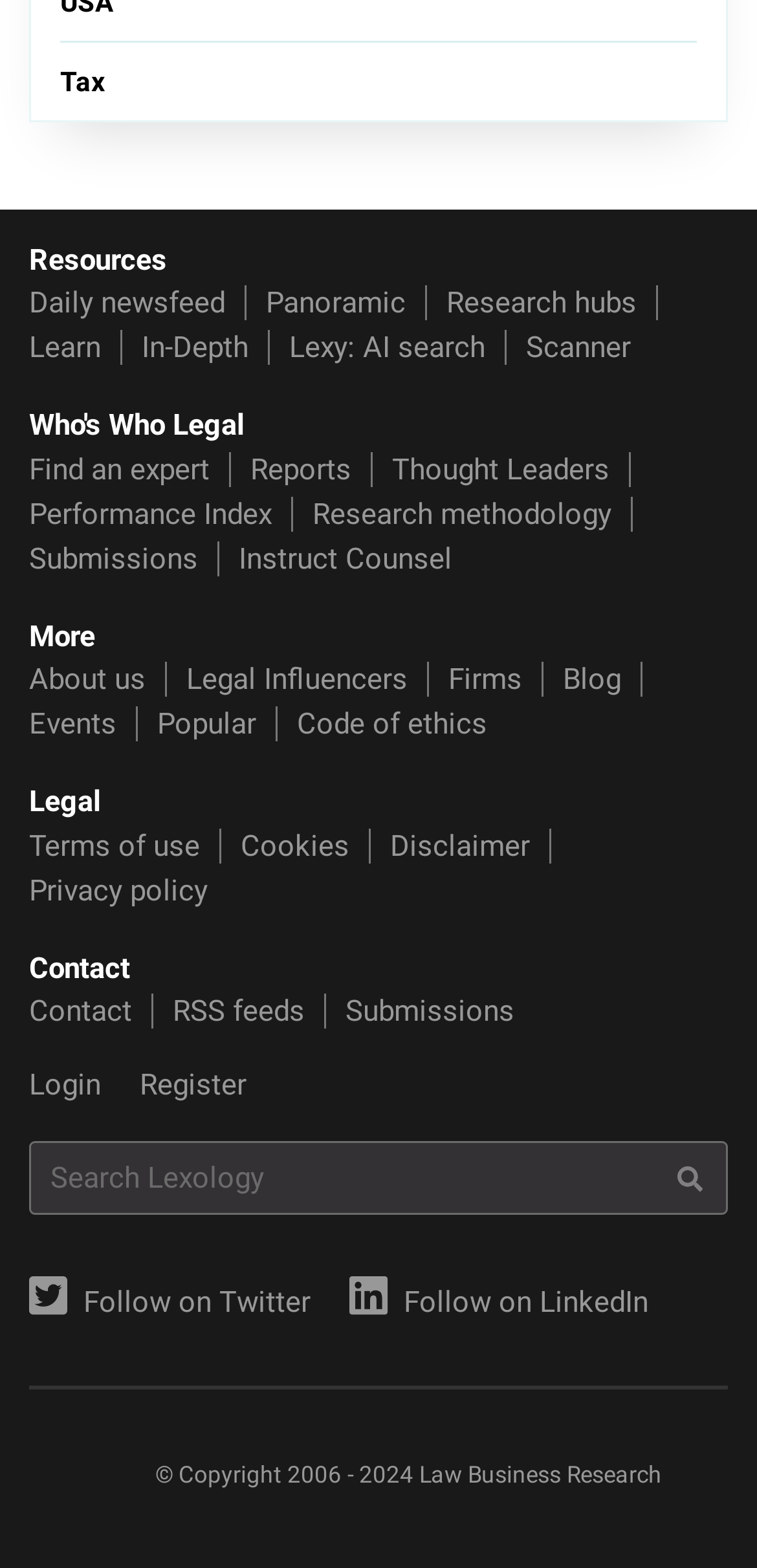Identify the bounding box of the HTML element described as: "Submissions".

[0.456, 0.628, 0.679, 0.65]